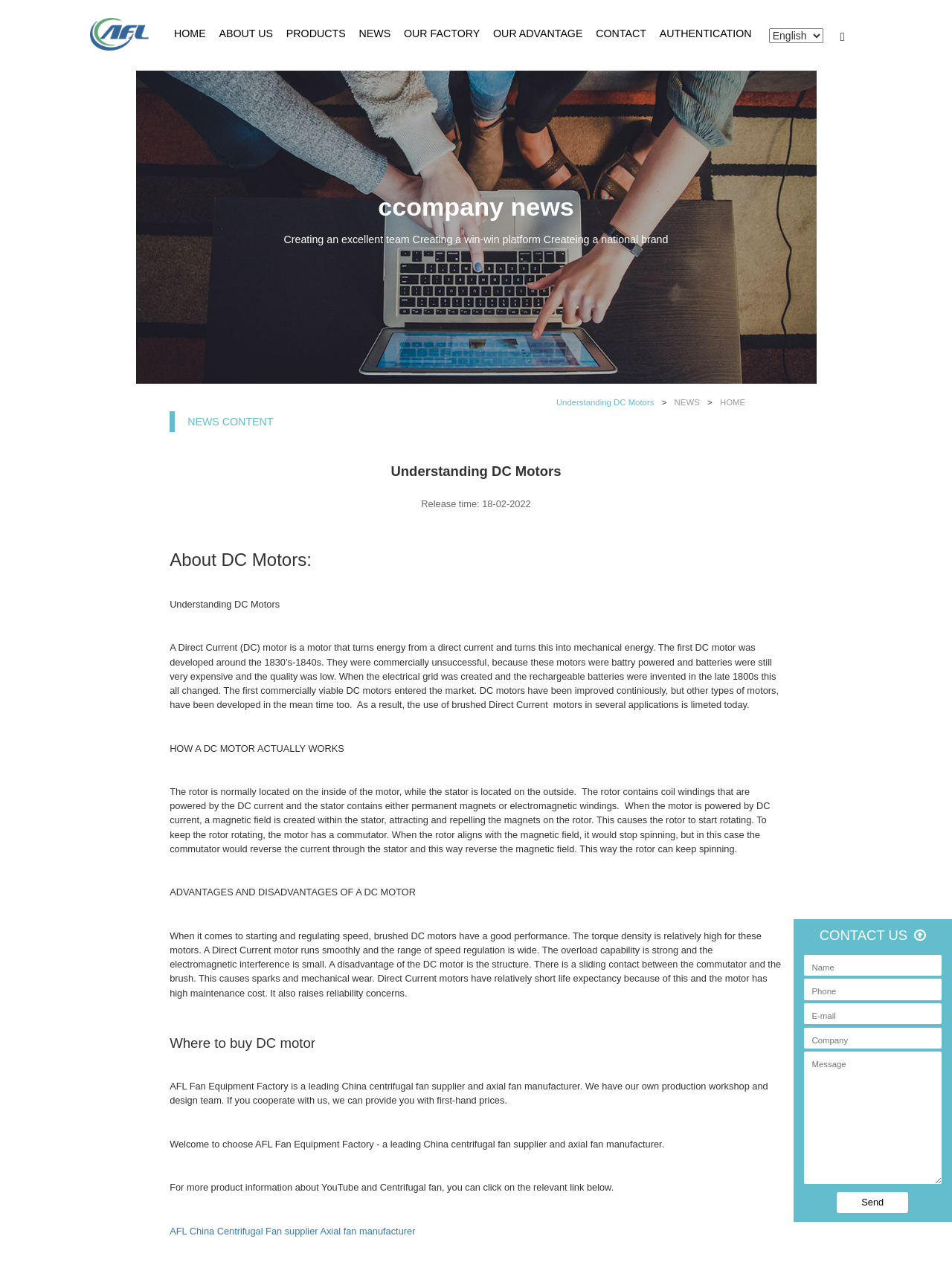What is a disadvantage of DC motors?
Based on the image, please offer an in-depth response to the question.

The webpage explains that one of the disadvantages of DC motors is the structure, which causes sparks and mechanical wear due to the sliding contact between the commutator and the brush.